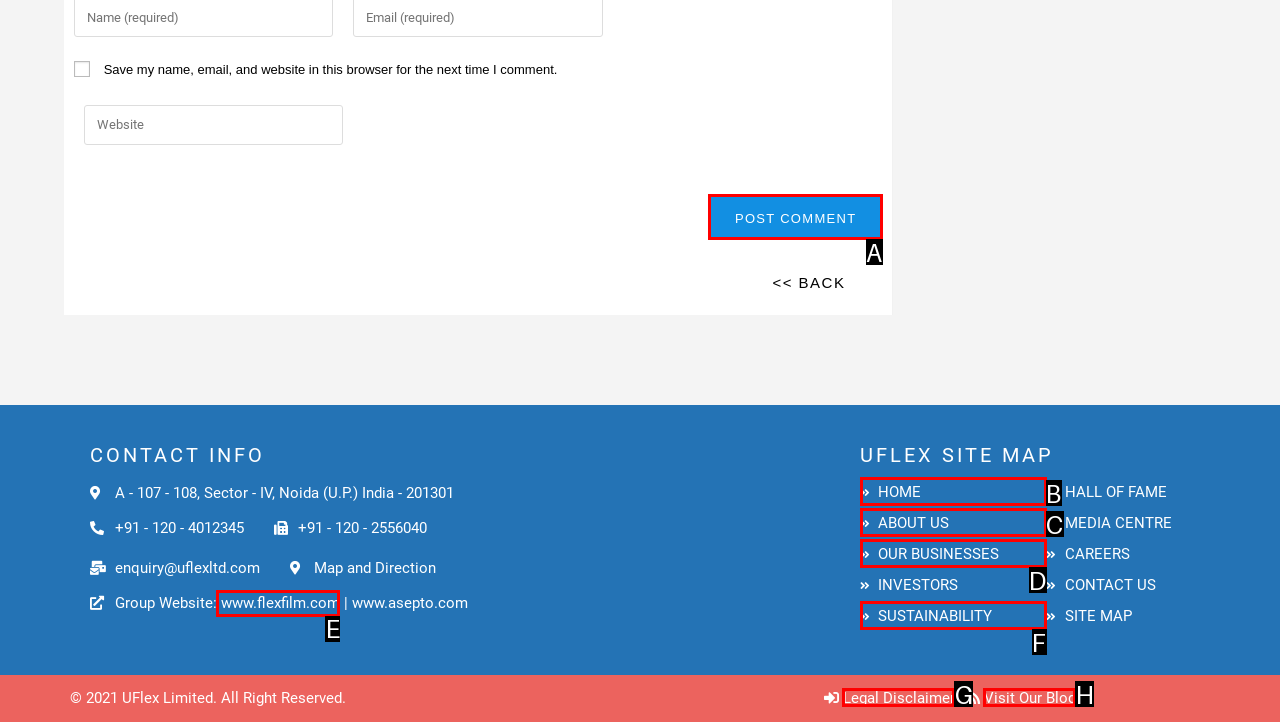Tell me which option best matches this description: www.flexfilm.com
Answer with the letter of the matching option directly from the given choices.

E